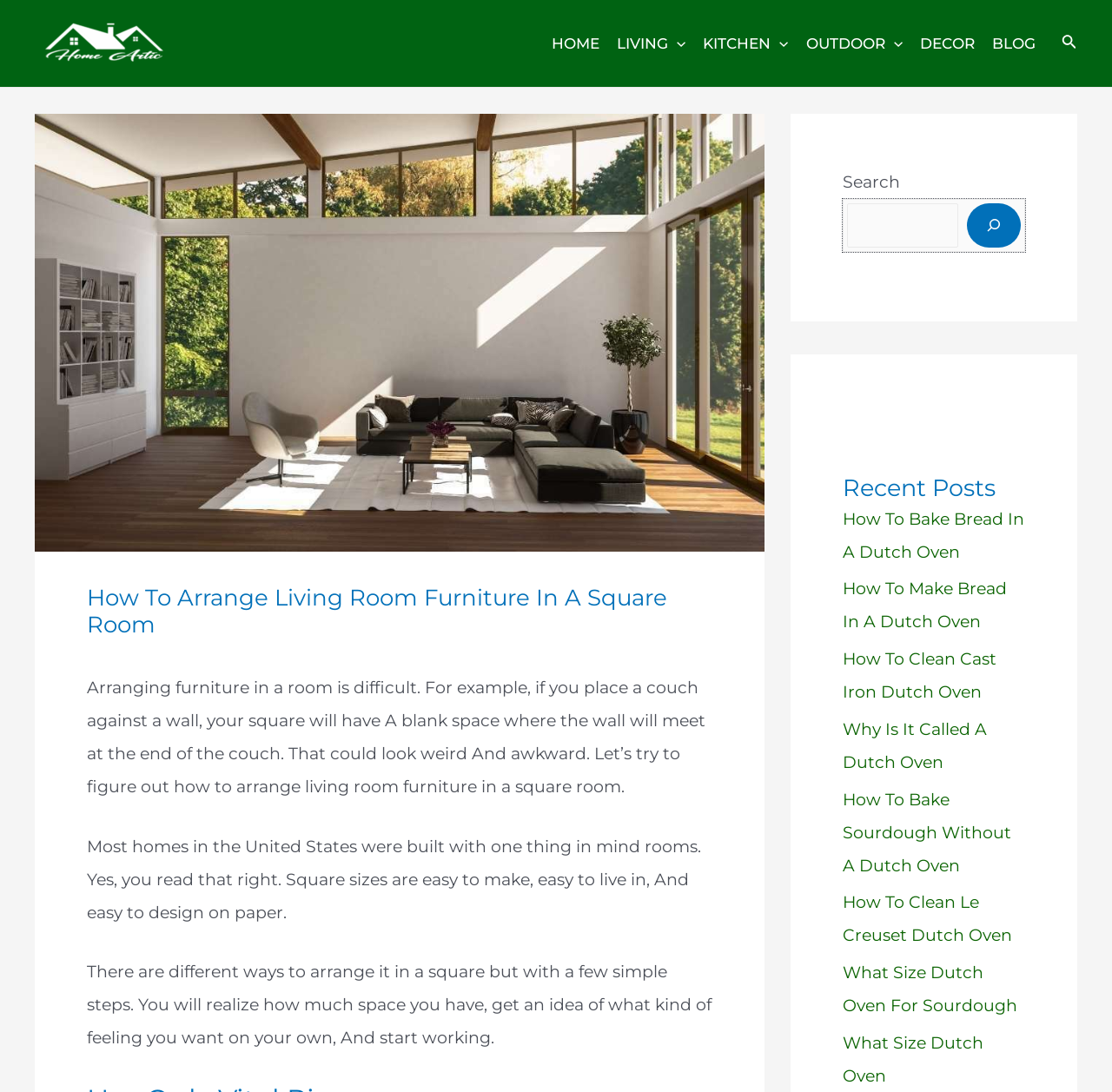Identify and provide the title of the webpage.

How To Arrange Living Room Furniture In A Square Room